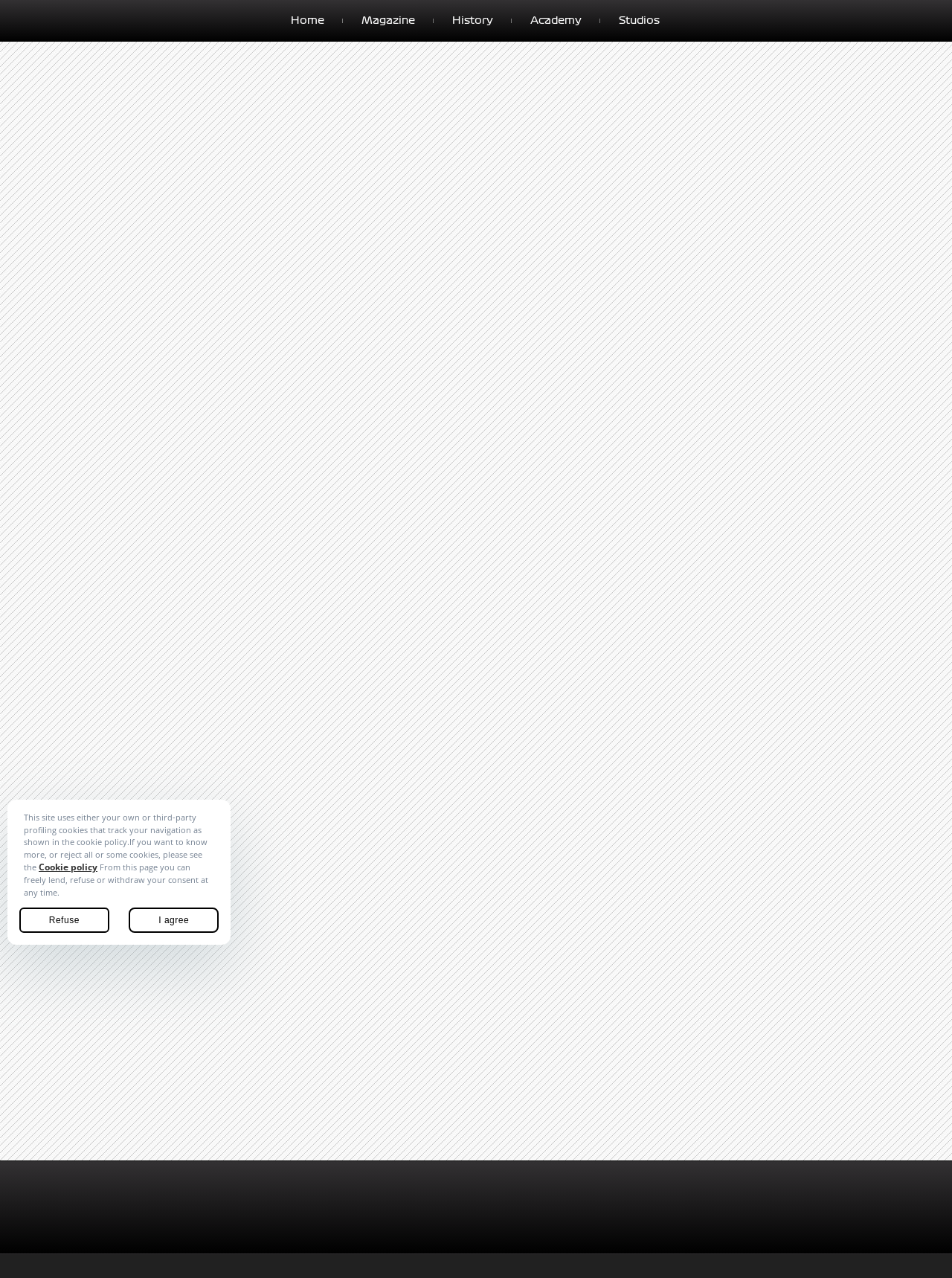What are the main navigation options?
Refer to the screenshot and answer in one word or phrase.

Home, Magazine, History, Academy, Studios